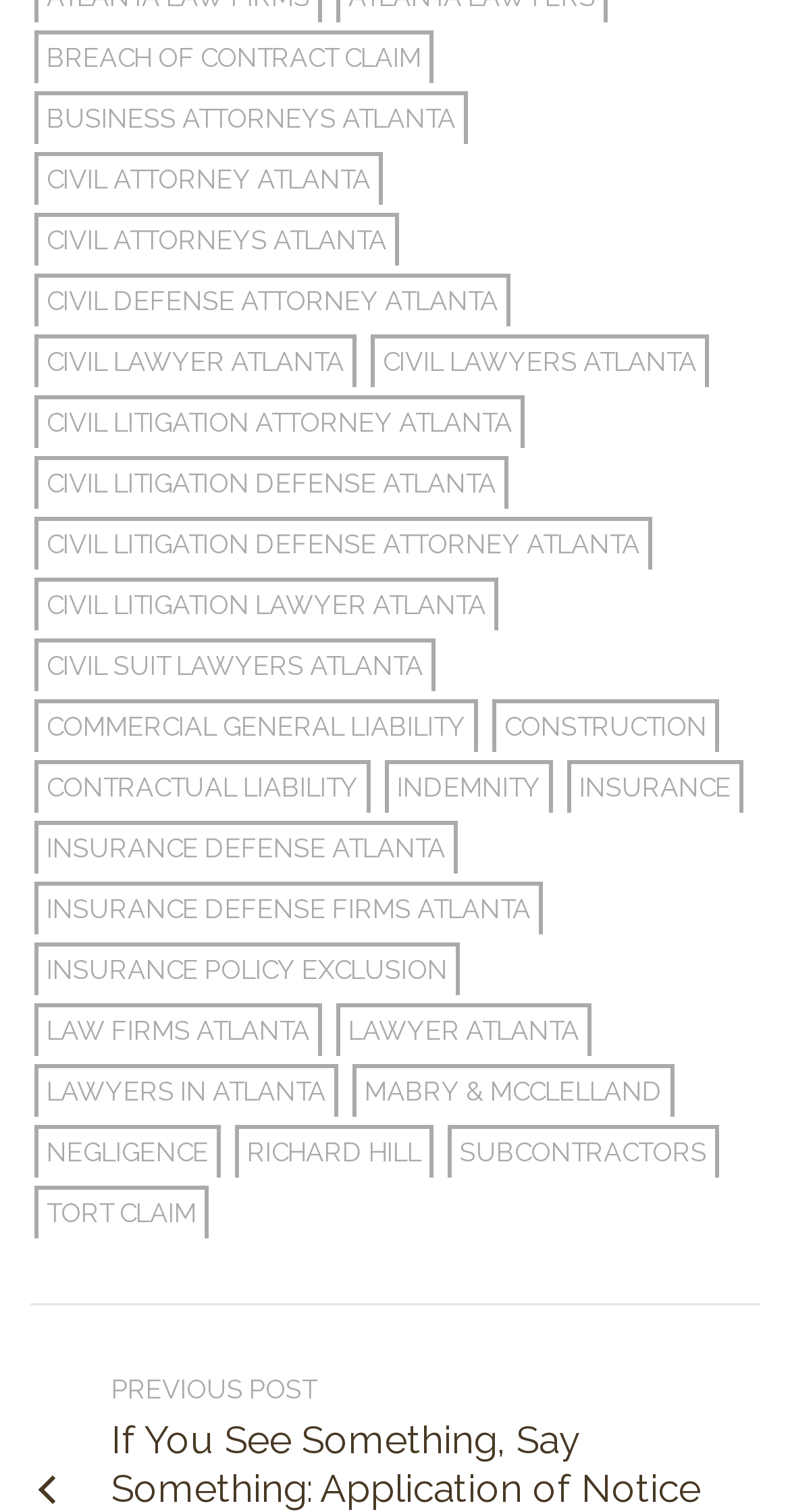What type of attorneys are listed on this webpage?
Please respond to the question with as much detail as possible.

Based on the links provided on the webpage, it appears that the webpage is listing various types of civil attorneys, including civil litigation attorneys, civil defense attorneys, and business attorneys, all of which are located in Atlanta.